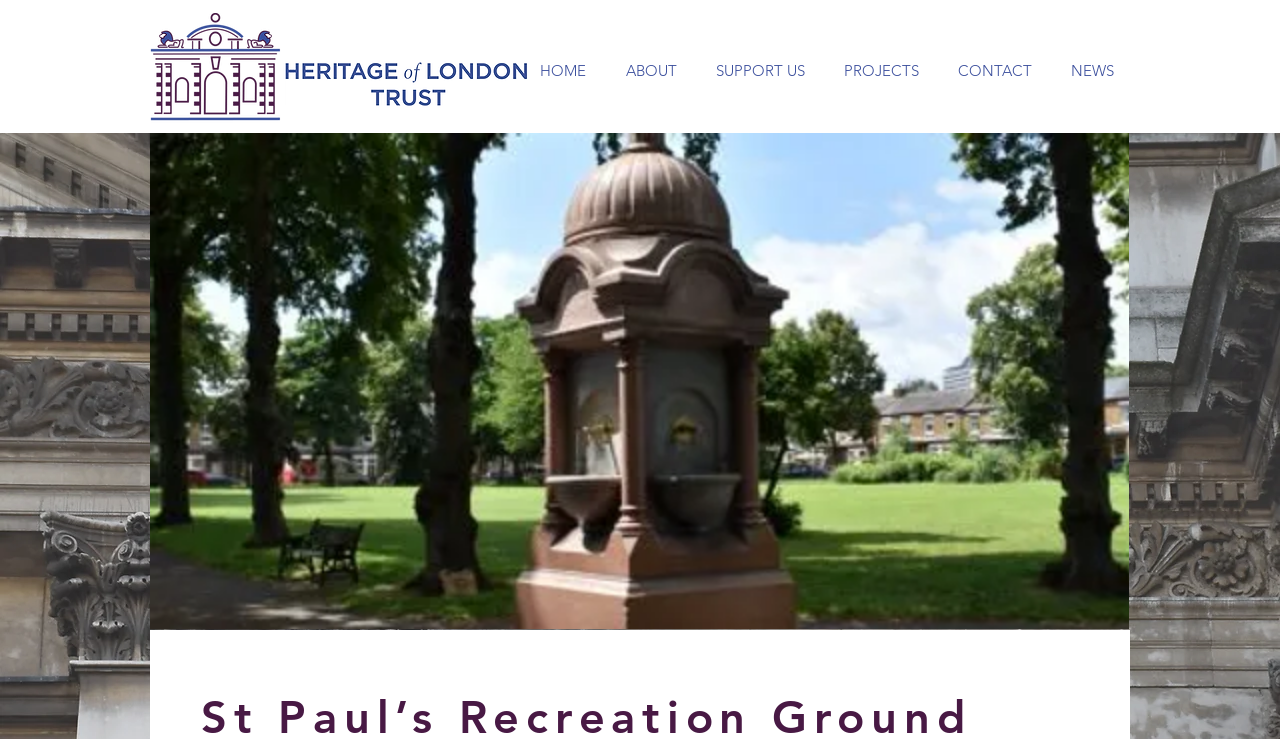What is the name of the recreation ground?
Based on the visual, give a brief answer using one word or a short phrase.

St Paul's Recreation Ground